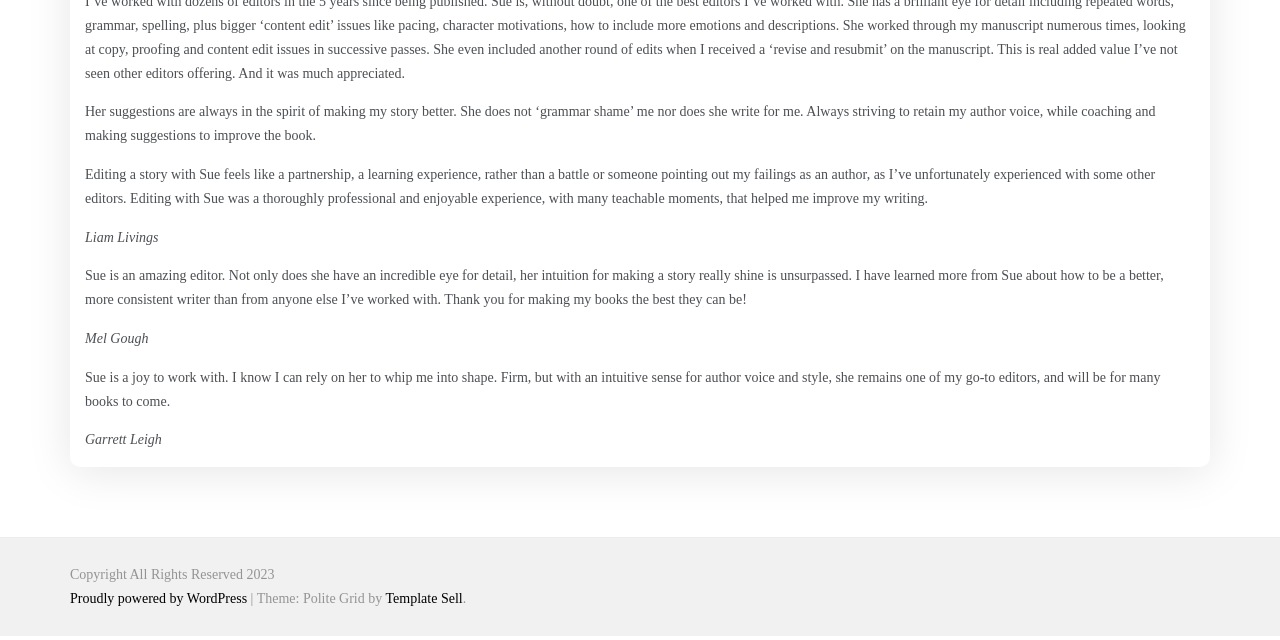Using the provided element description: "Tools", determine the bounding box coordinates of the corresponding UI element in the screenshot.

None